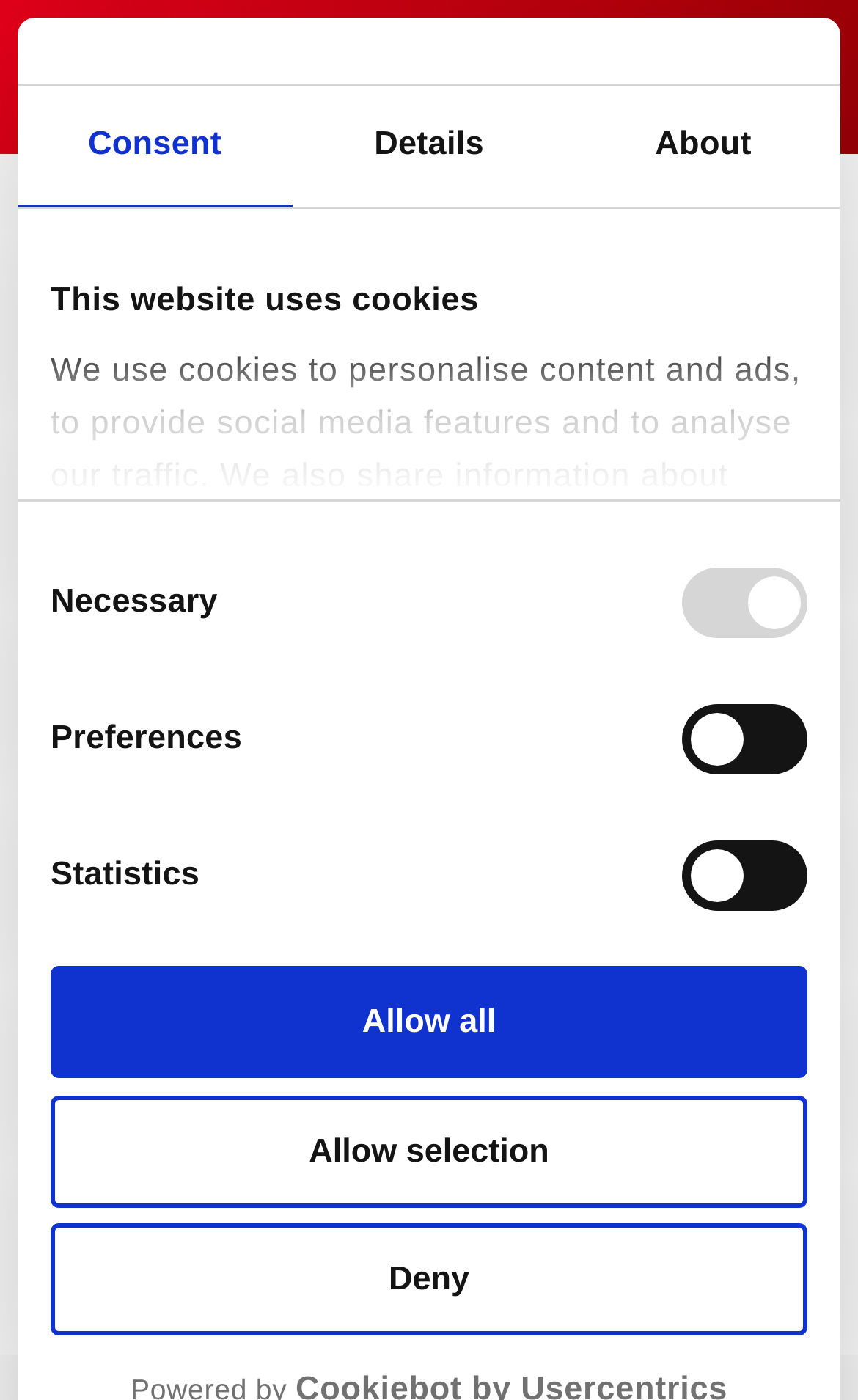Locate and extract the text of the main heading on the webpage.

New Internet presence for a new Packaging Valley